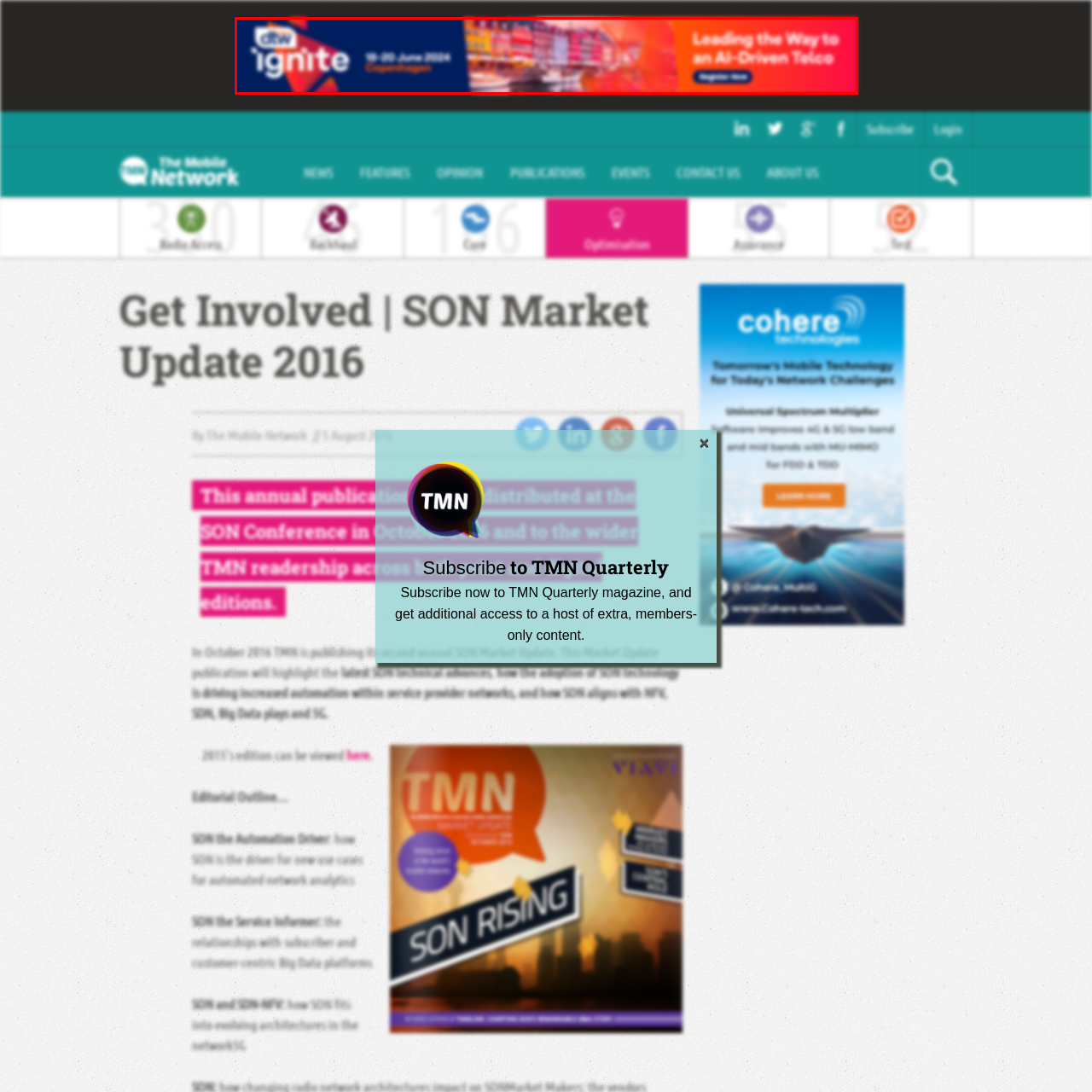What action is encouraged by the 'Register Now' button?
Analyze the image within the red frame and provide a concise answer using only one word or a short phrase.

Secure a spot at the event